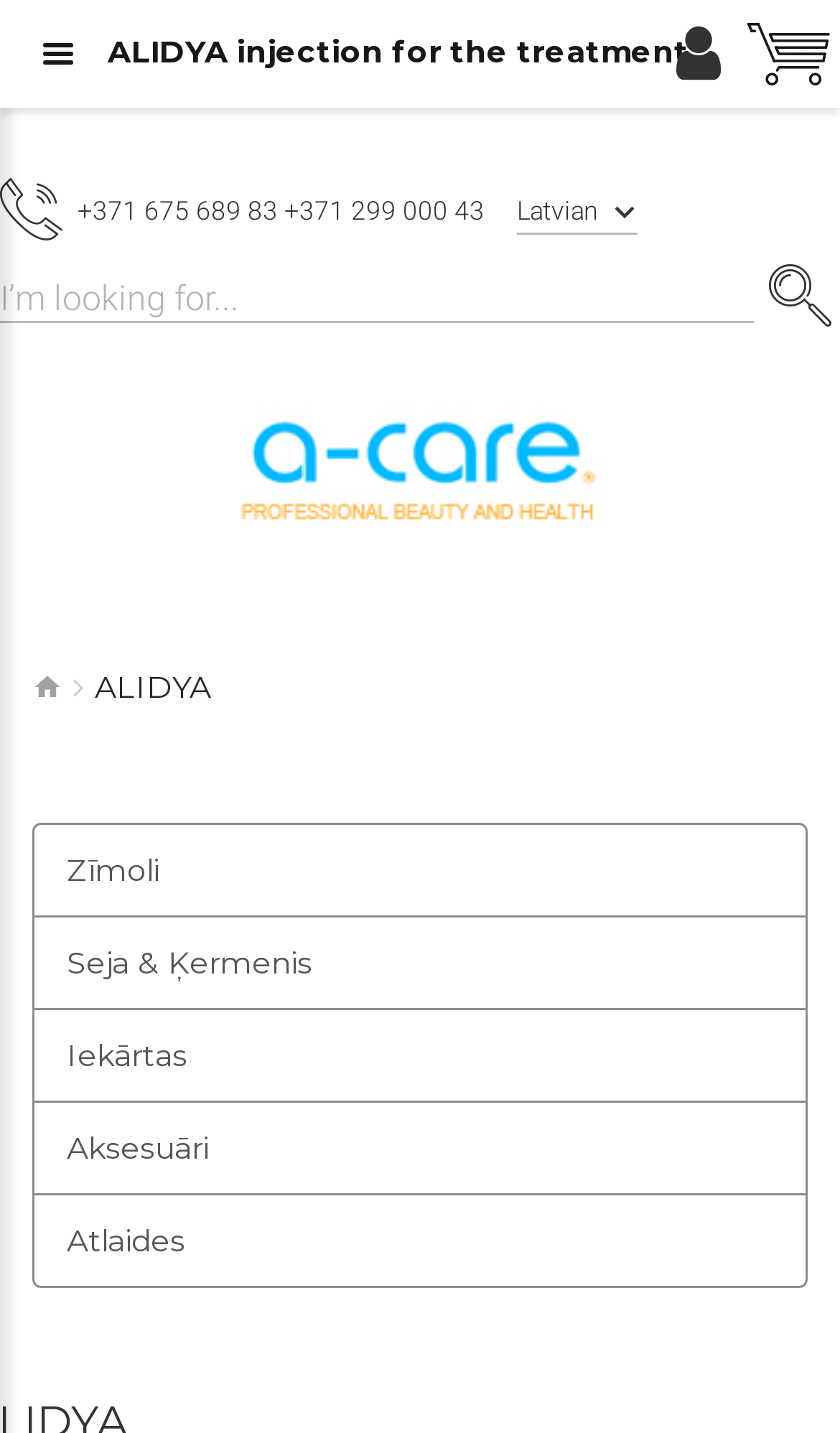Can you pinpoint the bounding box coordinates for the clickable element required for this instruction: "Search for something"? The coordinates should be four float numbers between 0 and 1, i.e., [left, top, right, bottom].

[0.0, 0.188, 0.897, 0.225]